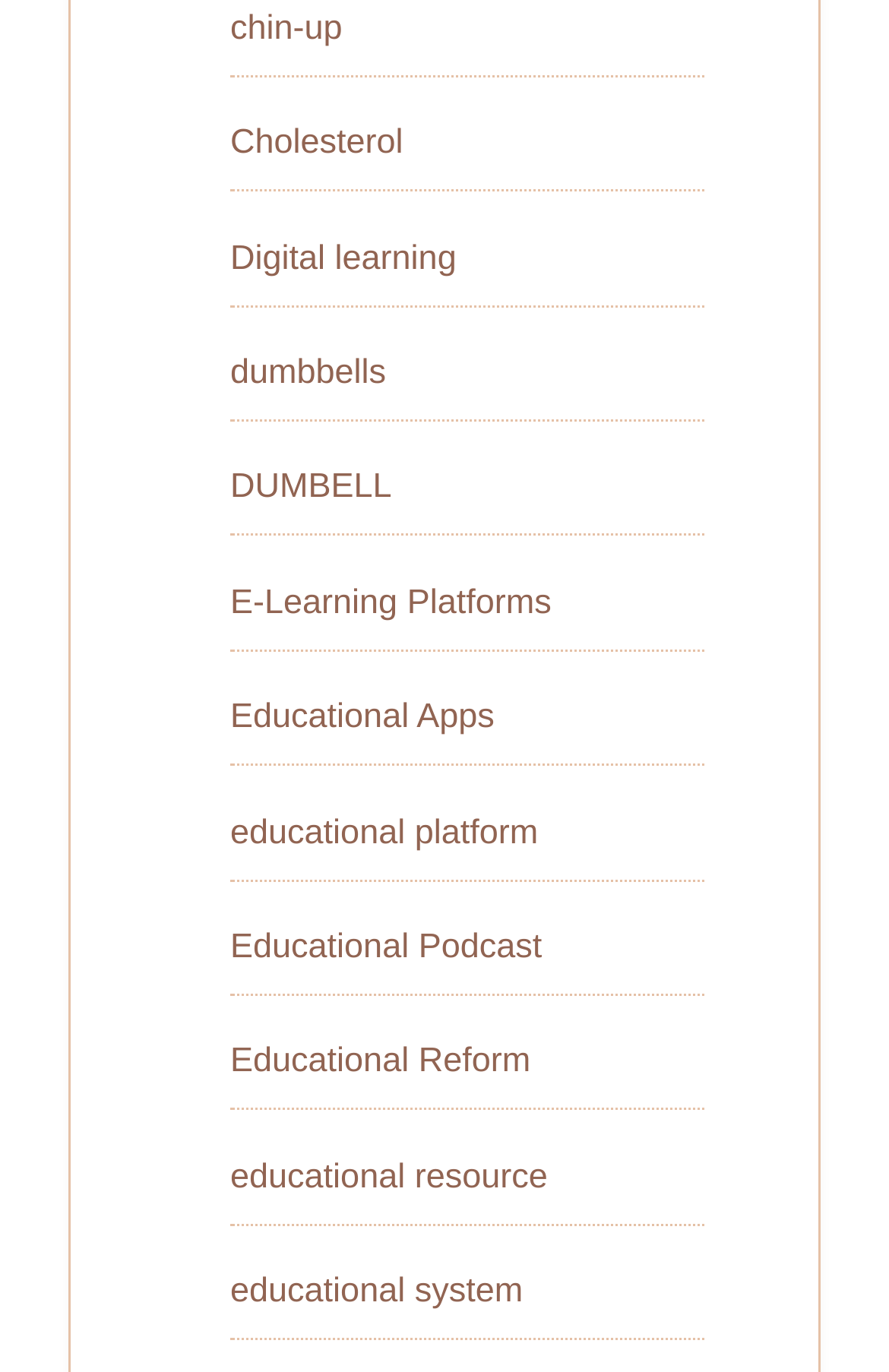Identify the bounding box coordinates for the UI element described as follows: "Digital learning". Ensure the coordinates are four float numbers between 0 and 1, formatted as [left, top, right, bottom].

[0.259, 0.174, 0.513, 0.202]